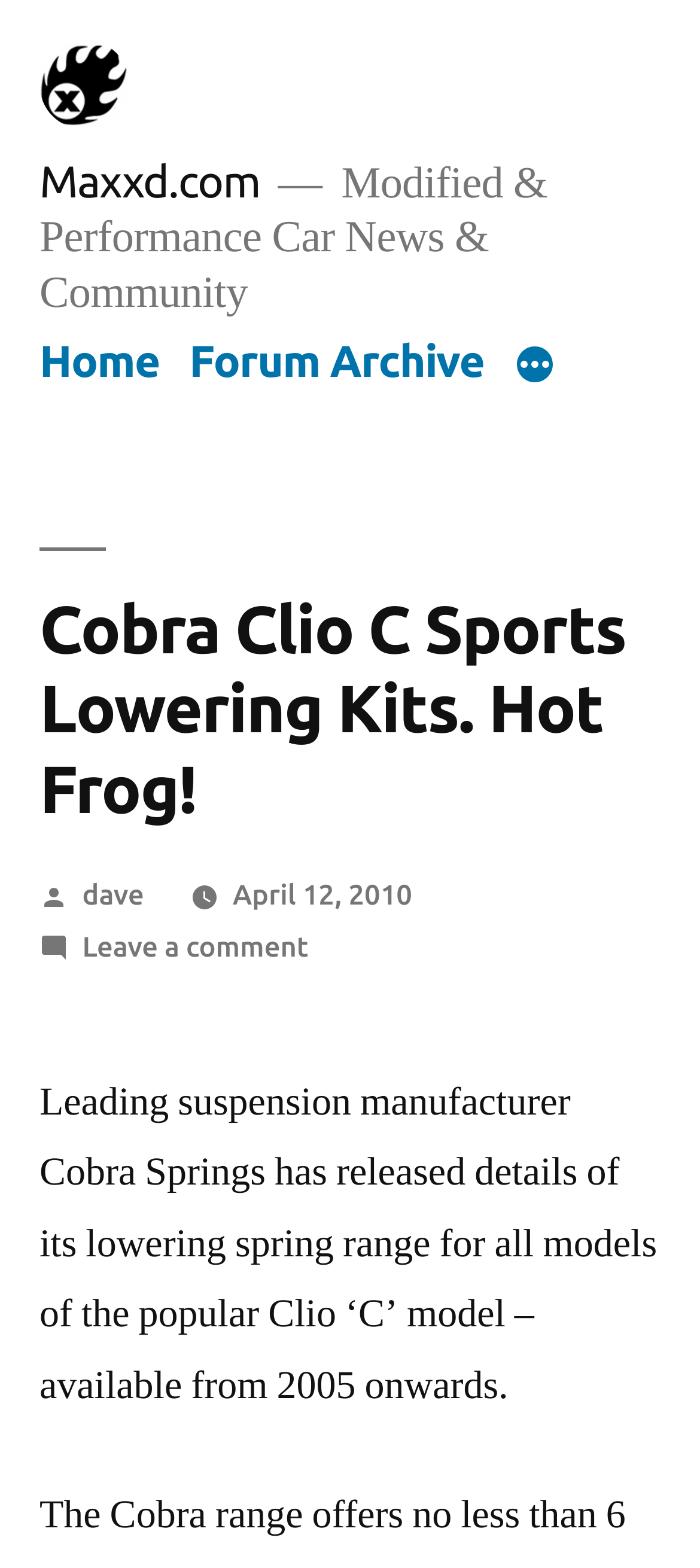Pinpoint the bounding box coordinates of the element you need to click to execute the following instruction: "View the Forum Archive". The bounding box should be represented by four float numbers between 0 and 1, in the format [left, top, right, bottom].

[0.27, 0.214, 0.692, 0.246]